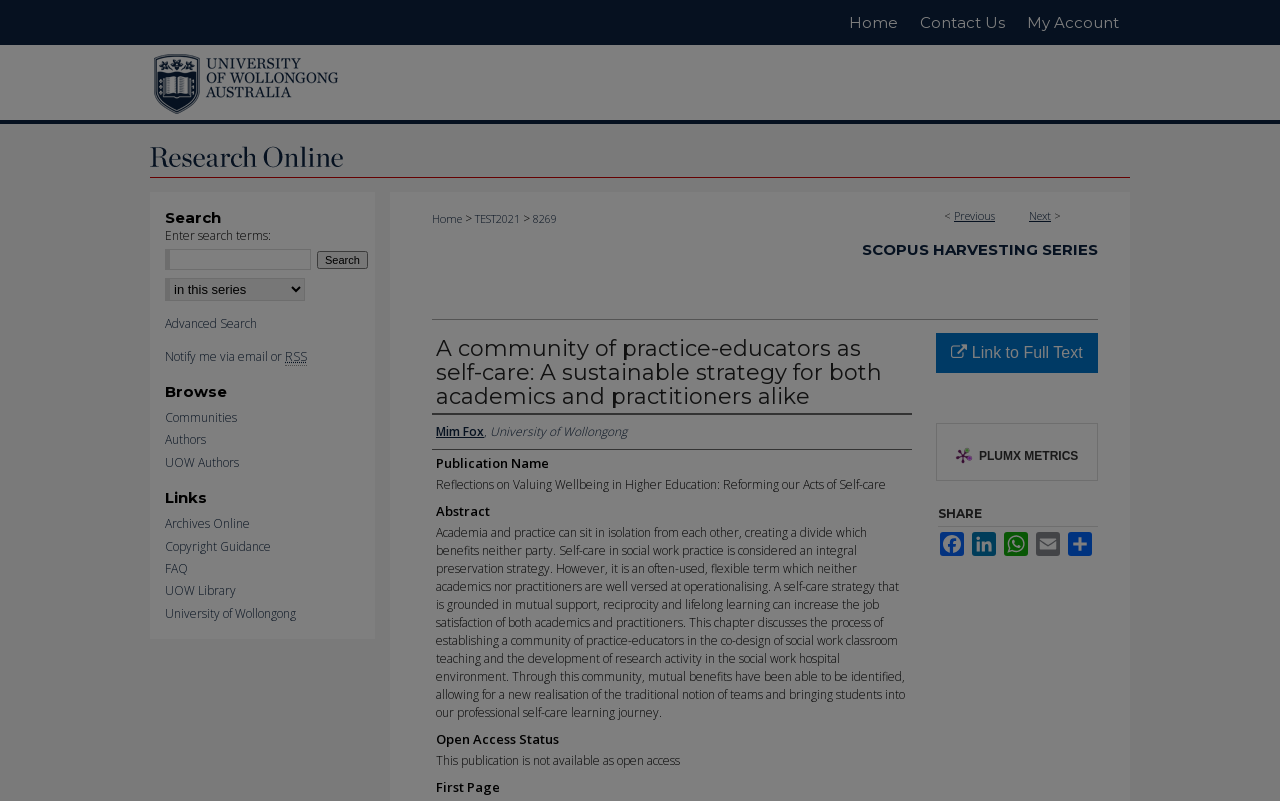What is the title of the publication?
Make sure to answer the question with a detailed and comprehensive explanation.

The title of the publication can be found in the heading element with the text 'A community of practice-educators as self-care: A sustainable strategy for both academics and practitioners alike'.